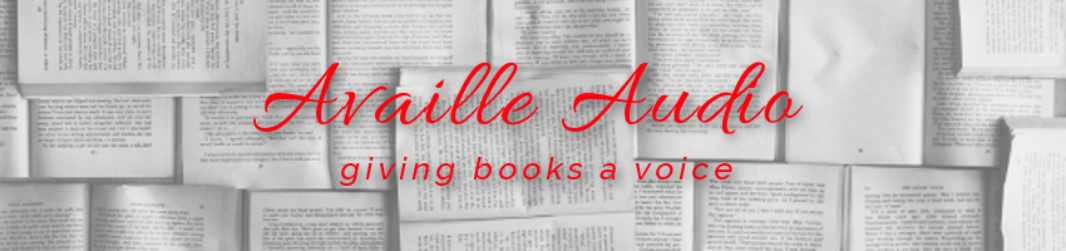What is the theme symbolized by the open book pages?
Using the image as a reference, deliver a detailed and thorough answer to the question.

The caption explains that the open book pages in the background of the logo symbolize the theme of literary accessibility, which is the core idea behind Availle Audio's mission.